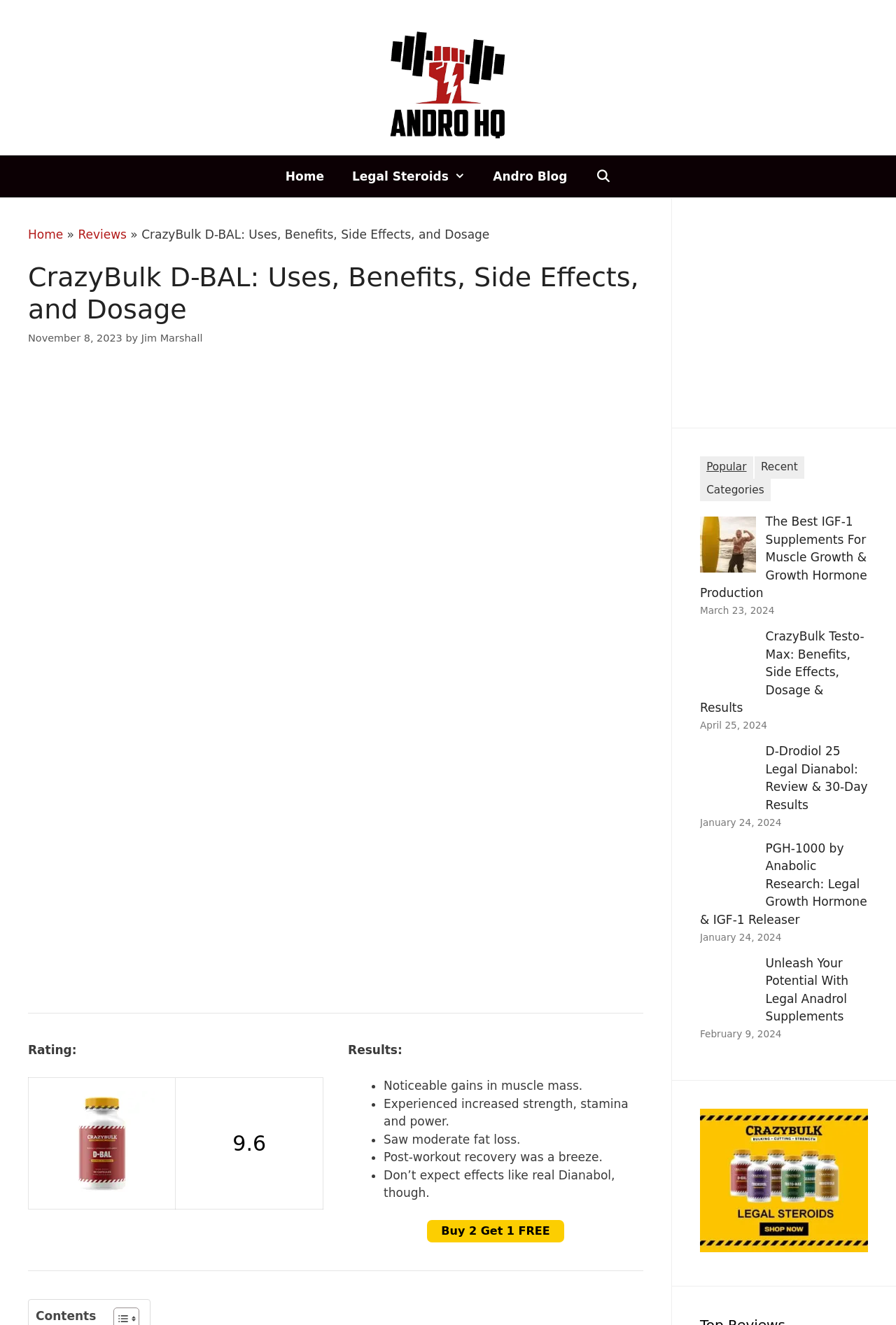What is the rating of D-BAL?
Provide a detailed answer to the question, using the image to inform your response.

The rating of D-BAL can be found in the table on the webpage, which has a gridcell containing the rating '9.6'.